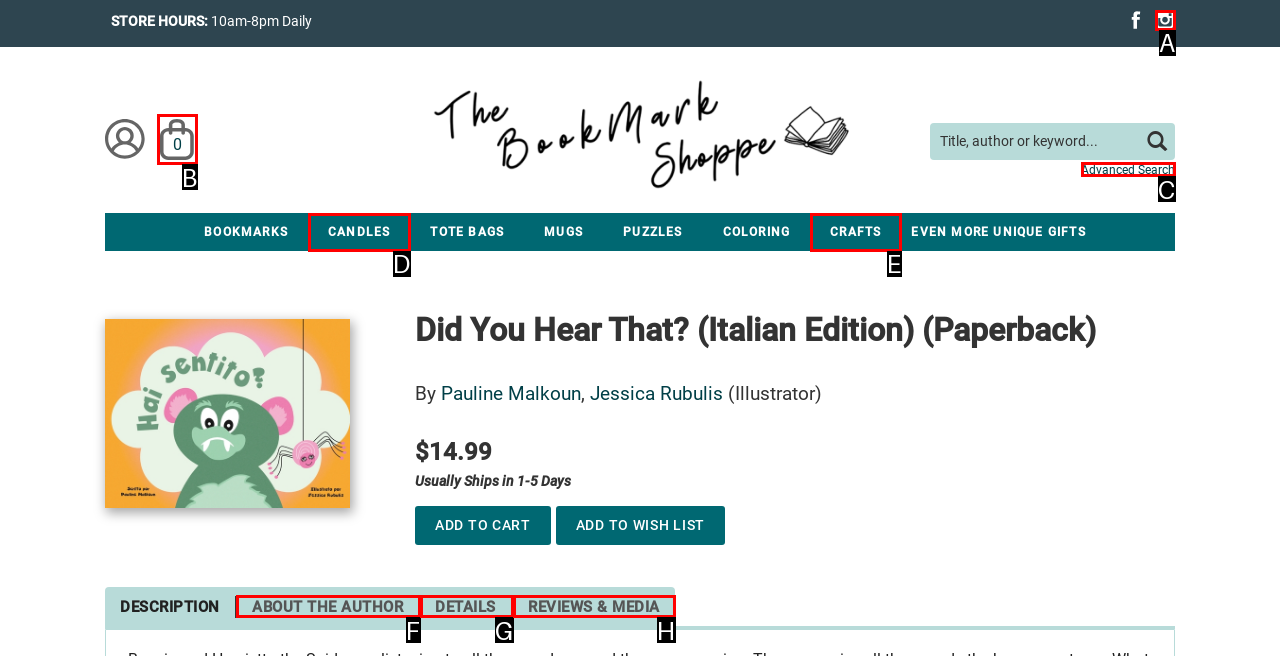Point out the letter of the HTML element you should click on to execute the task: Click the Post Comment button
Reply with the letter from the given options.

None